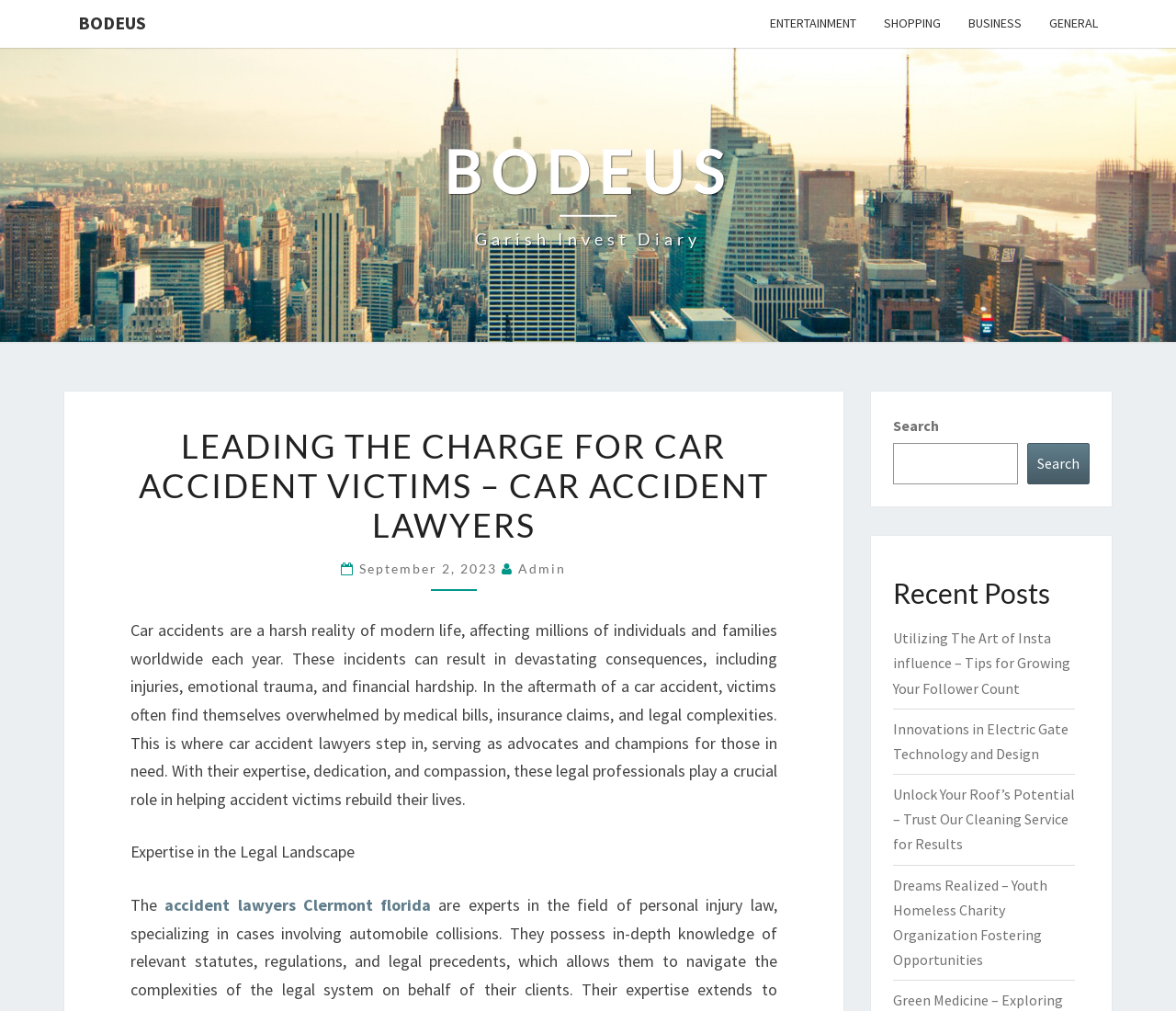Locate the UI element described by accident lawyers Clermont florida and provide its bounding box coordinates. Use the format (top-left x, top-left y, bottom-right x, bottom-right y) with all values as floating point numbers between 0 and 1.

[0.14, 0.884, 0.366, 0.905]